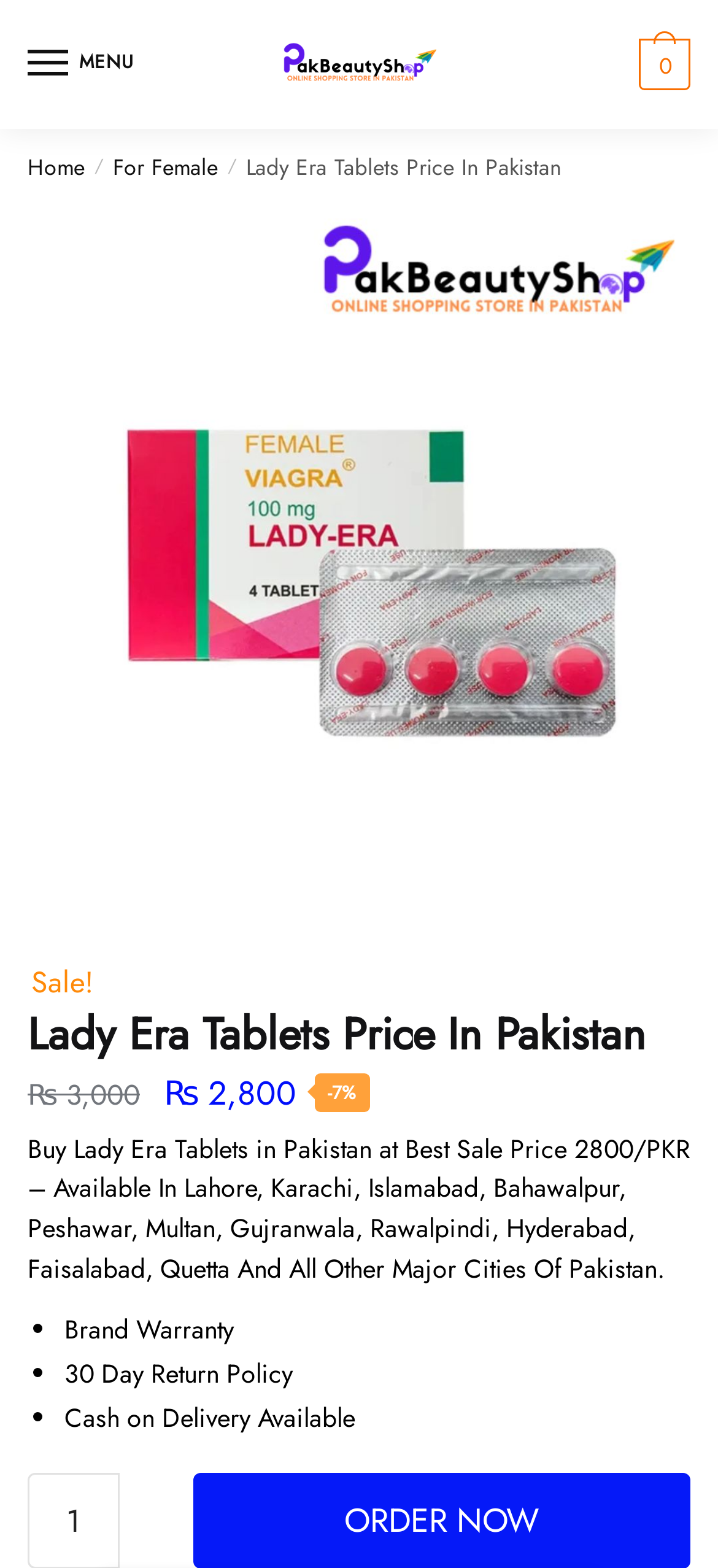Generate a comprehensive description of the webpage.

The webpage is about Lady Era Tablets, specifically their price in Pakistan. At the top left corner, there is a menu button labeled "MENU". Next to it, there is a link to the website's homepage, "PakBeautyShop.Com | Biggest Online Shopping Store In Pakistan", accompanied by an image. On the top right corner, there is a link labeled "0".

Below the top section, there is a breadcrumb navigation menu that shows the current page's location. It starts with "Home", followed by "For Female", and finally "Lady Era Tablets Price In Pakistan". The current page's title, "Lady Era Tablets Price In Pakistan", is also displayed prominently.

The main content of the page is about the product, Lady Era Tablets. There is a large image of the product, and a heading that reads "Lady Era Tablets Price In Pakistan". Below the heading, there is a "Sale!" label, indicating that the product is on sale. The original price of the product is listed as ₨3,000, but it is currently on sale for ₨2,800, which is a 7% discount.

The product description is provided in a paragraph, stating that the product is available in various cities across Pakistan, including Lahore, Karachi, Islamabad, and others. Below the description, there are three bullet points highlighting the product's features: Brand Warranty, 30 Day Return Policy, and Cash on Delivery Available.